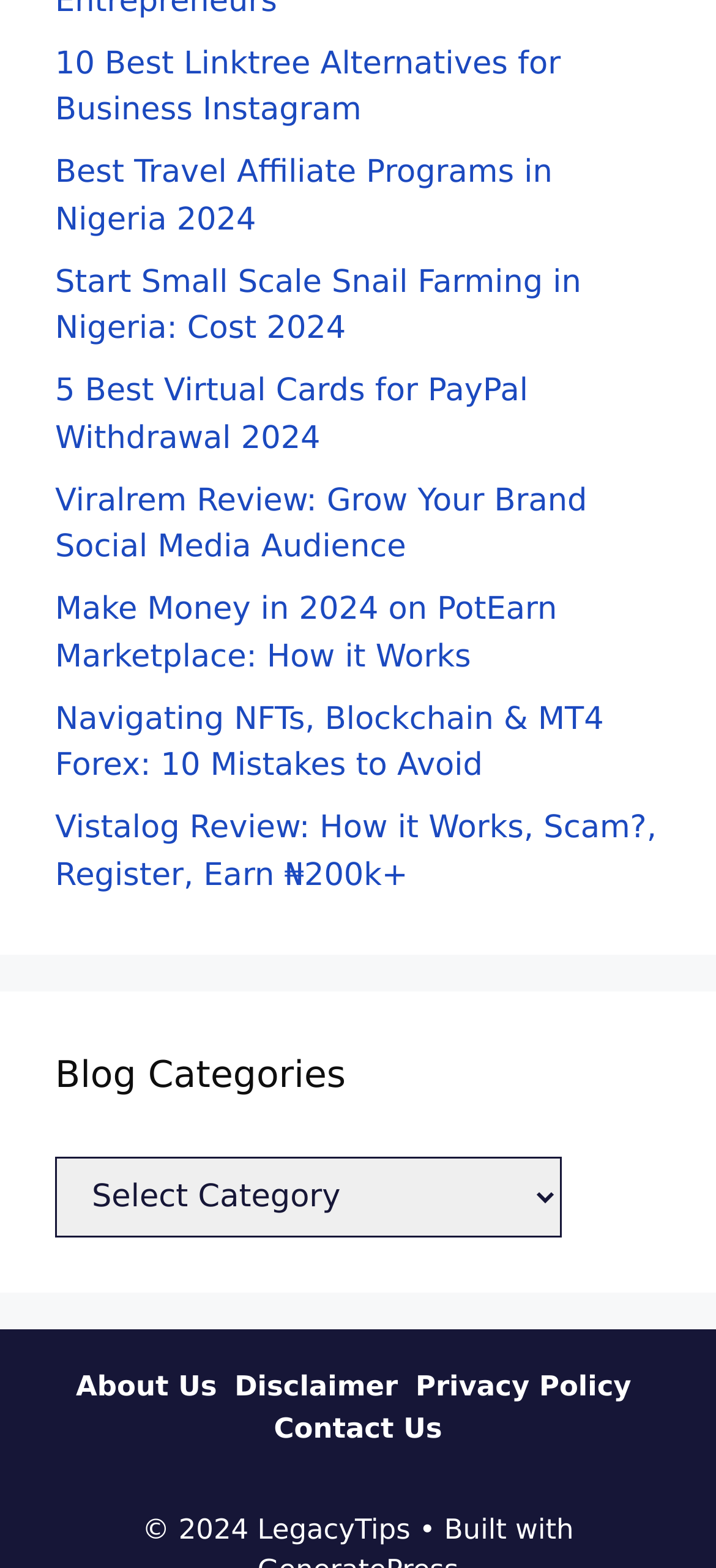Identify the bounding box of the HTML element described as: "About Us".

[0.106, 0.874, 0.315, 0.895]